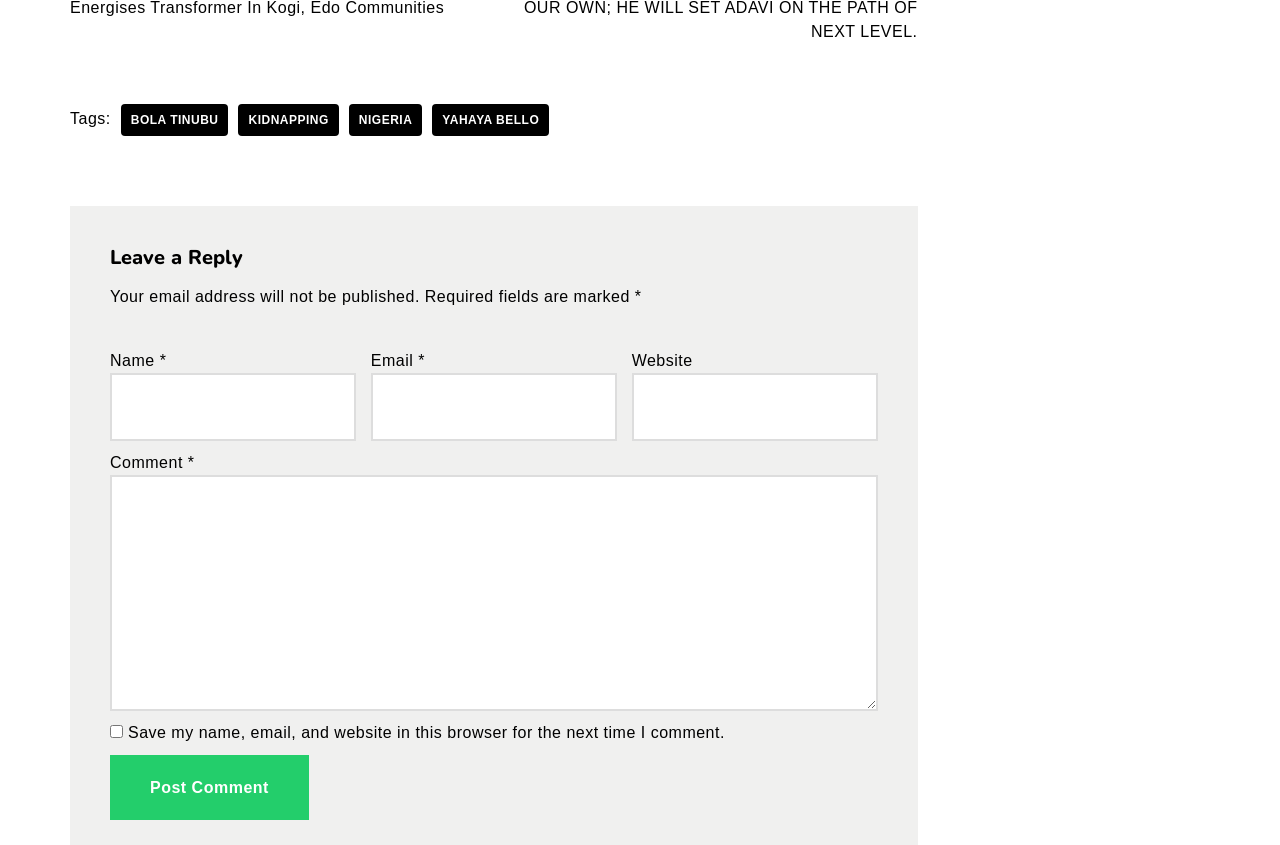Locate the bounding box of the UI element defined by this description: "Clients & Testimonials". The coordinates should be given as four float numbers between 0 and 1, formatted as [left, top, right, bottom].

None